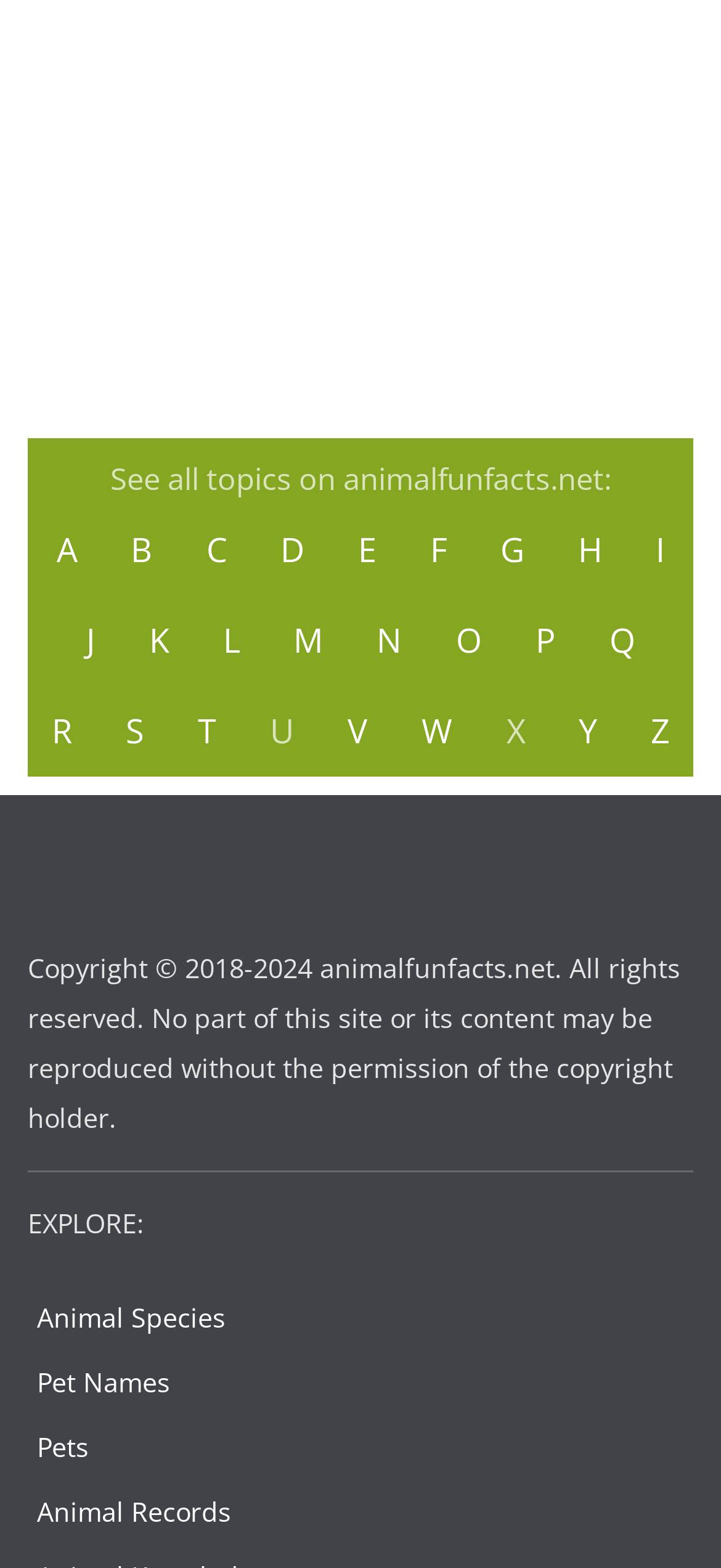Please determine the bounding box coordinates, formatted as (top-left x, top-left y, bottom-right x, bottom-right y), with all values as floating point numbers between 0 and 1. Identify the bounding box of the region described as: Animal Records

[0.051, 0.952, 0.321, 0.975]